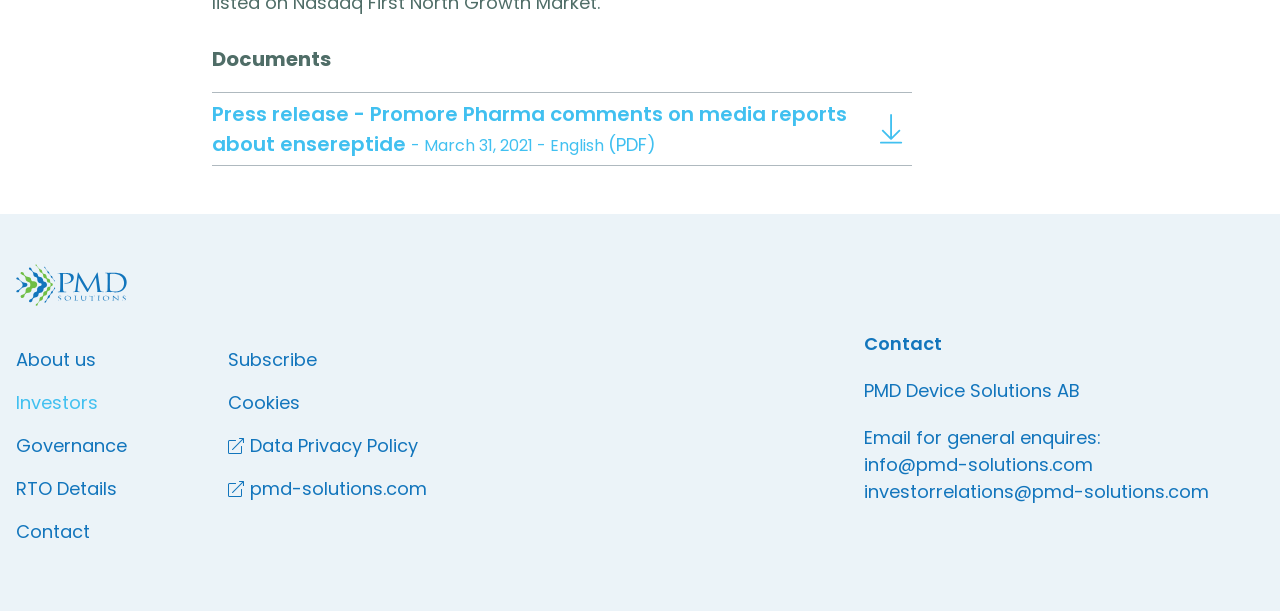What is the email address for general enquiries?
Use the image to give a comprehensive and detailed response to the question.

The email address for general enquiries can be found in the link element with the text 'info@pmd-solutions.com'.